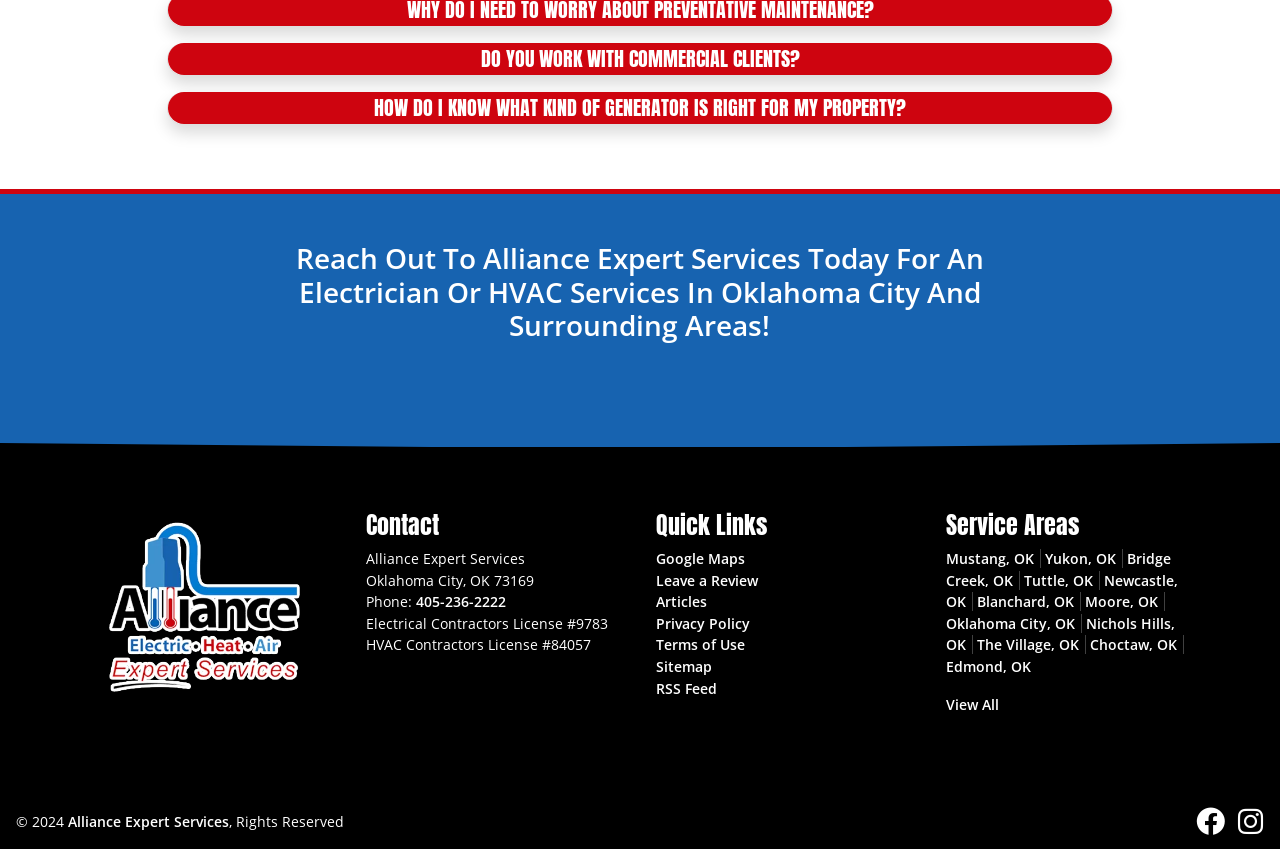Based on the image, give a detailed response to the question: What is the phone number of the company?

I found the phone number by looking at the contact information section at the bottom of the webpage, which includes the phone number '405-236-2222'.